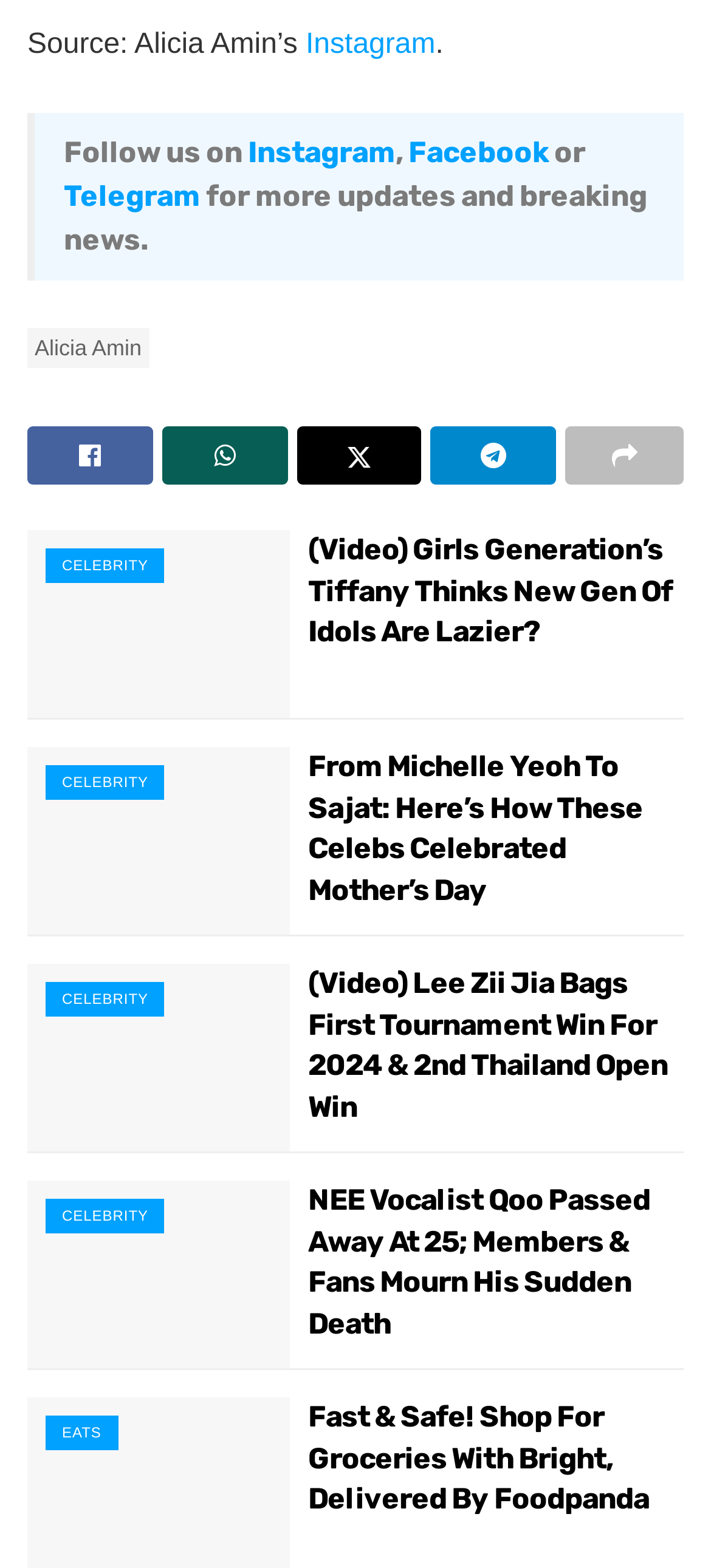Identify the bounding box coordinates for the region to click in order to carry out this instruction: "Read the article about Girls Generation’s Tiffany". Provide the coordinates using four float numbers between 0 and 1, formatted as [left, top, right, bottom].

[0.433, 0.339, 0.962, 0.417]